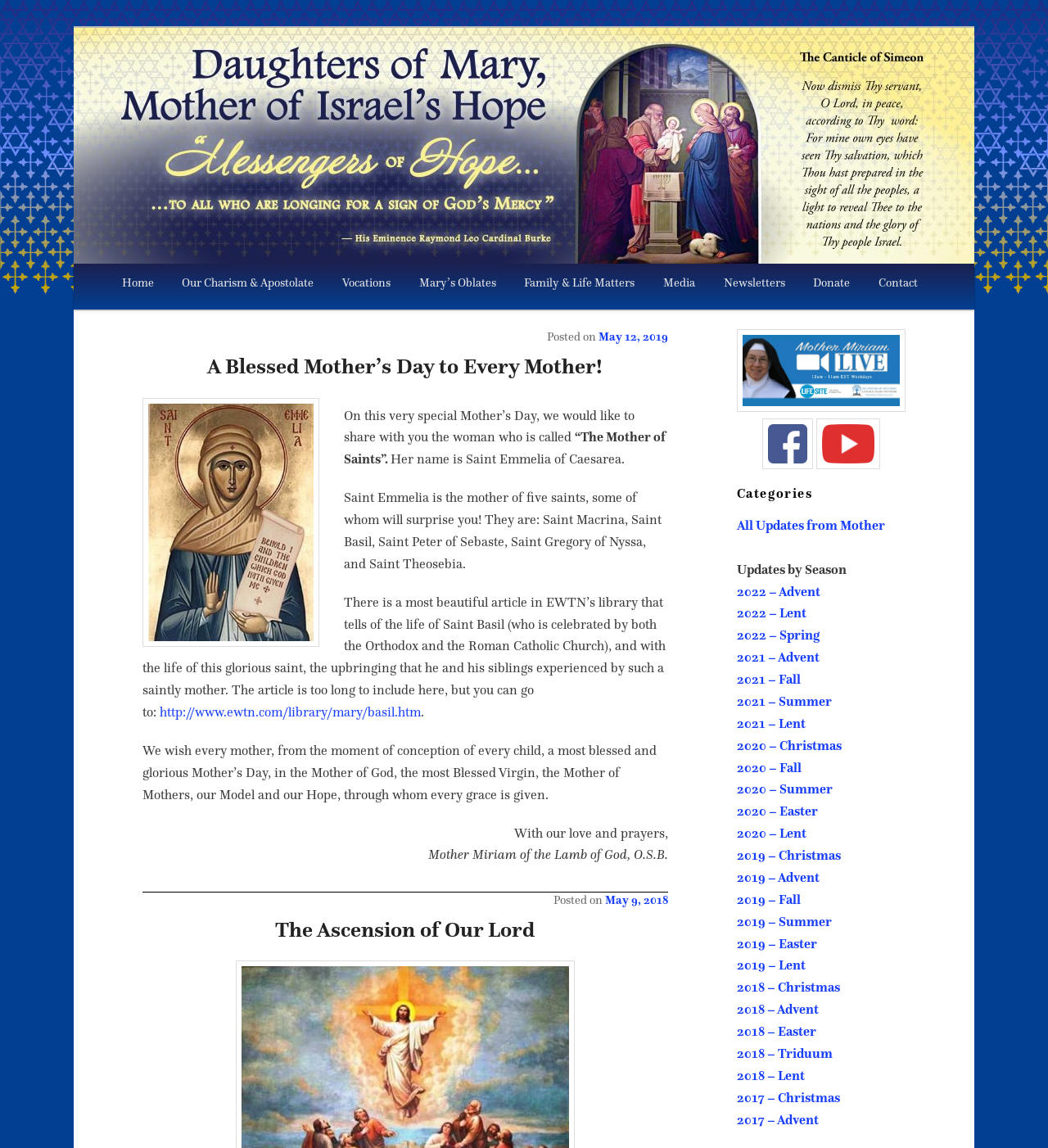Locate the UI element described by Contact in the provided webpage screenshot. Return the bounding box coordinates in the format (top-left x, top-left y, bottom-right x, bottom-right y), ensuring all values are between 0 and 1.

None